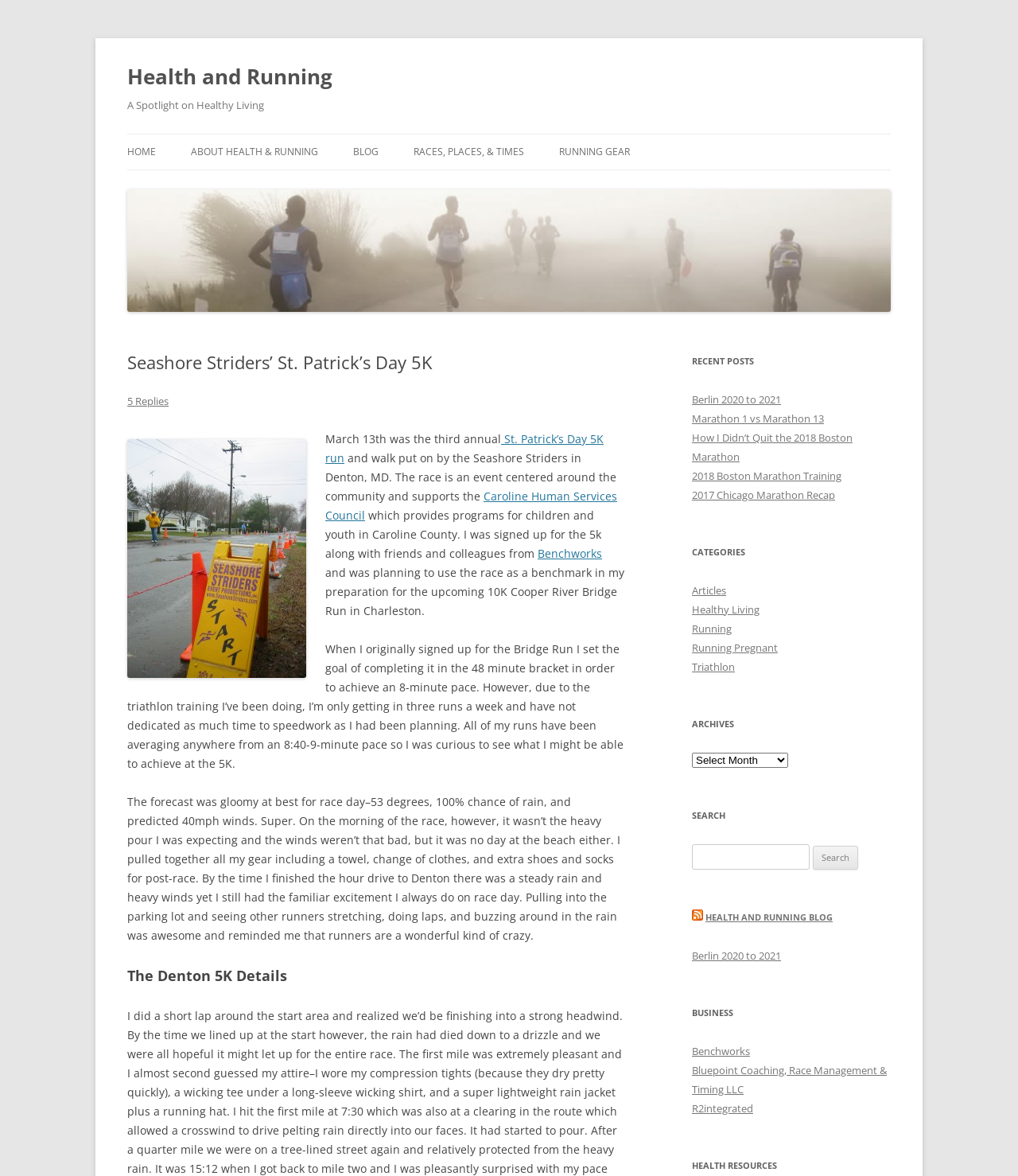Locate and provide the bounding box coordinates for the HTML element that matches this description: "Benchworks".

[0.68, 0.888, 0.737, 0.9]